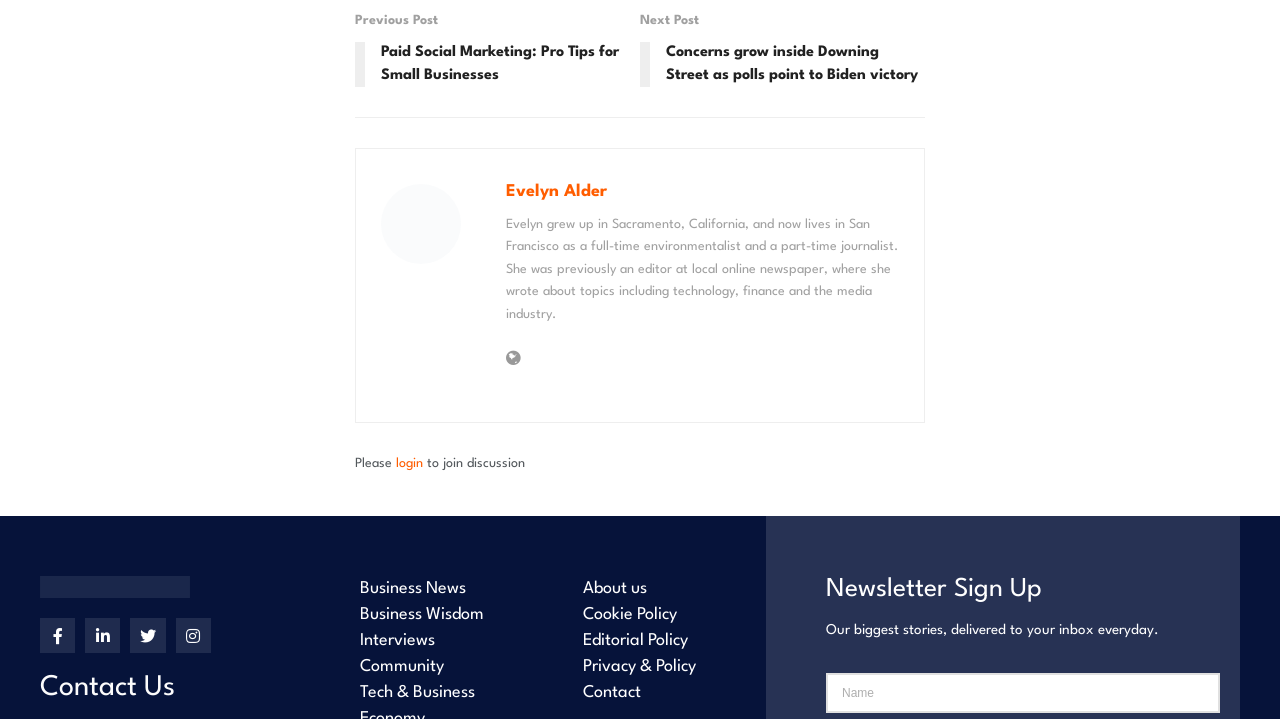Show the bounding box coordinates of the region that should be clicked to follow the instruction: "Click on the 'login' link."

[0.309, 0.636, 0.33, 0.654]